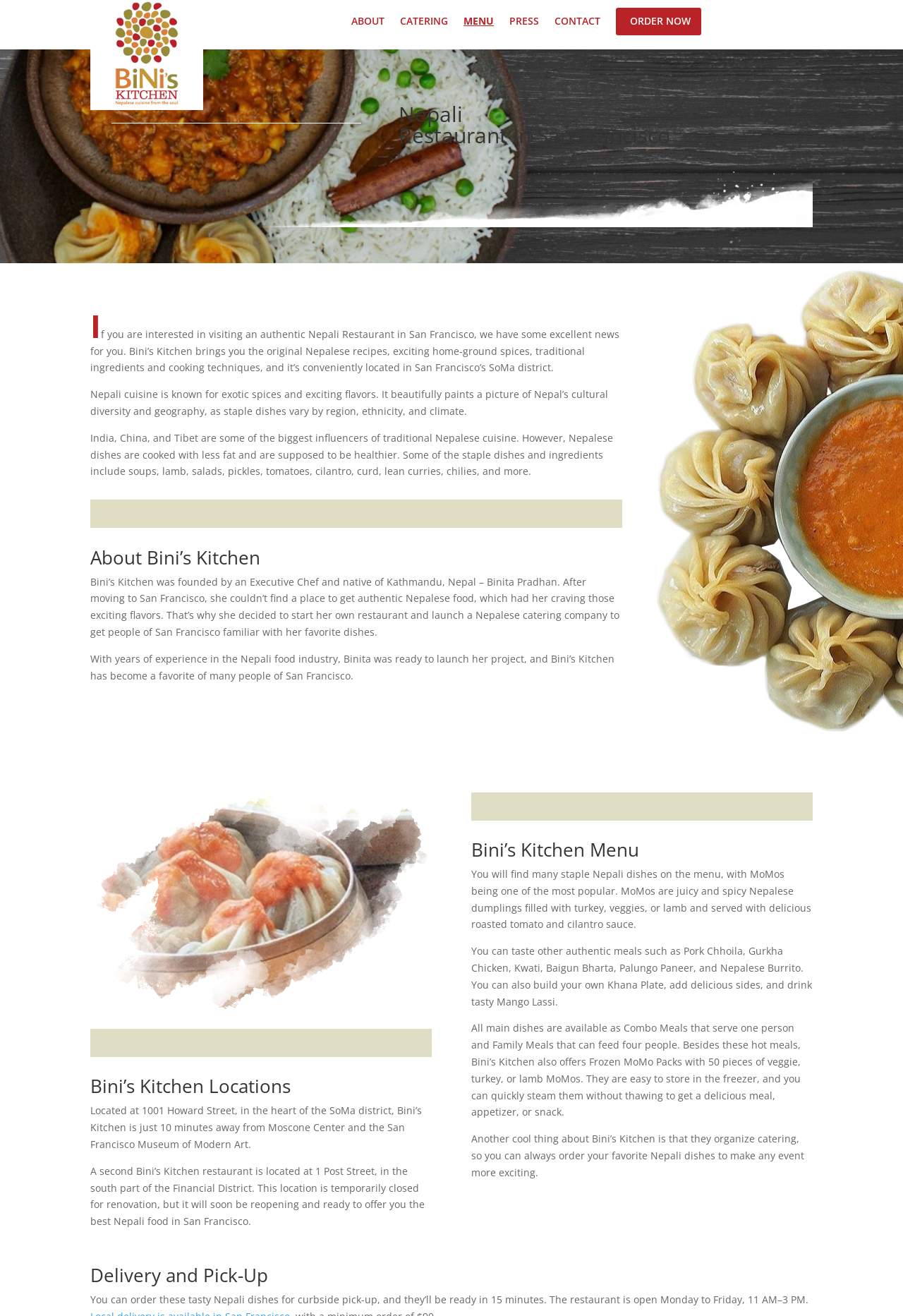Please reply with a single word or brief phrase to the question: 
How long does it take to prepare curbside pick-up orders?

15 minutes